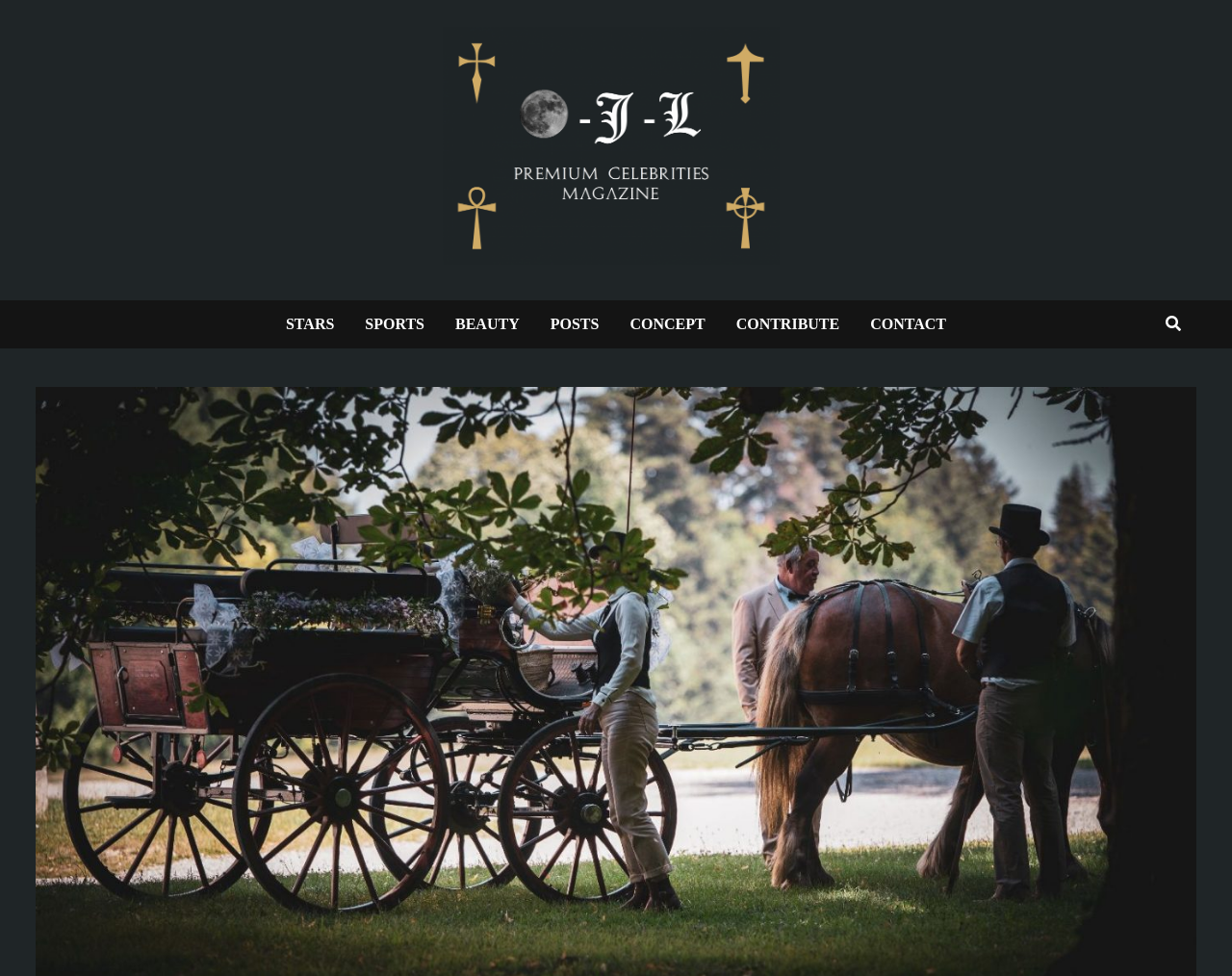Is there an image on the webpage?
Look at the screenshot and give a one-word or phrase answer.

Yes